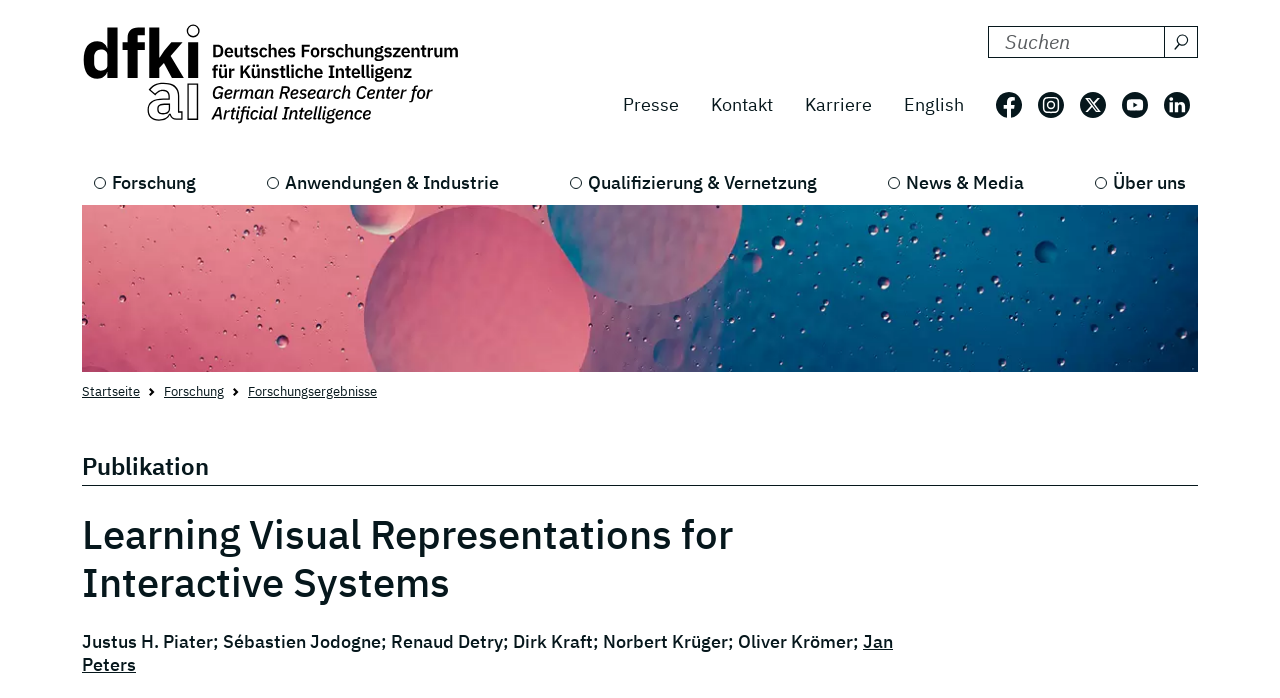Locate the bounding box coordinates of the segment that needs to be clicked to meet this instruction: "View publications".

[0.064, 0.73, 0.713, 0.868]